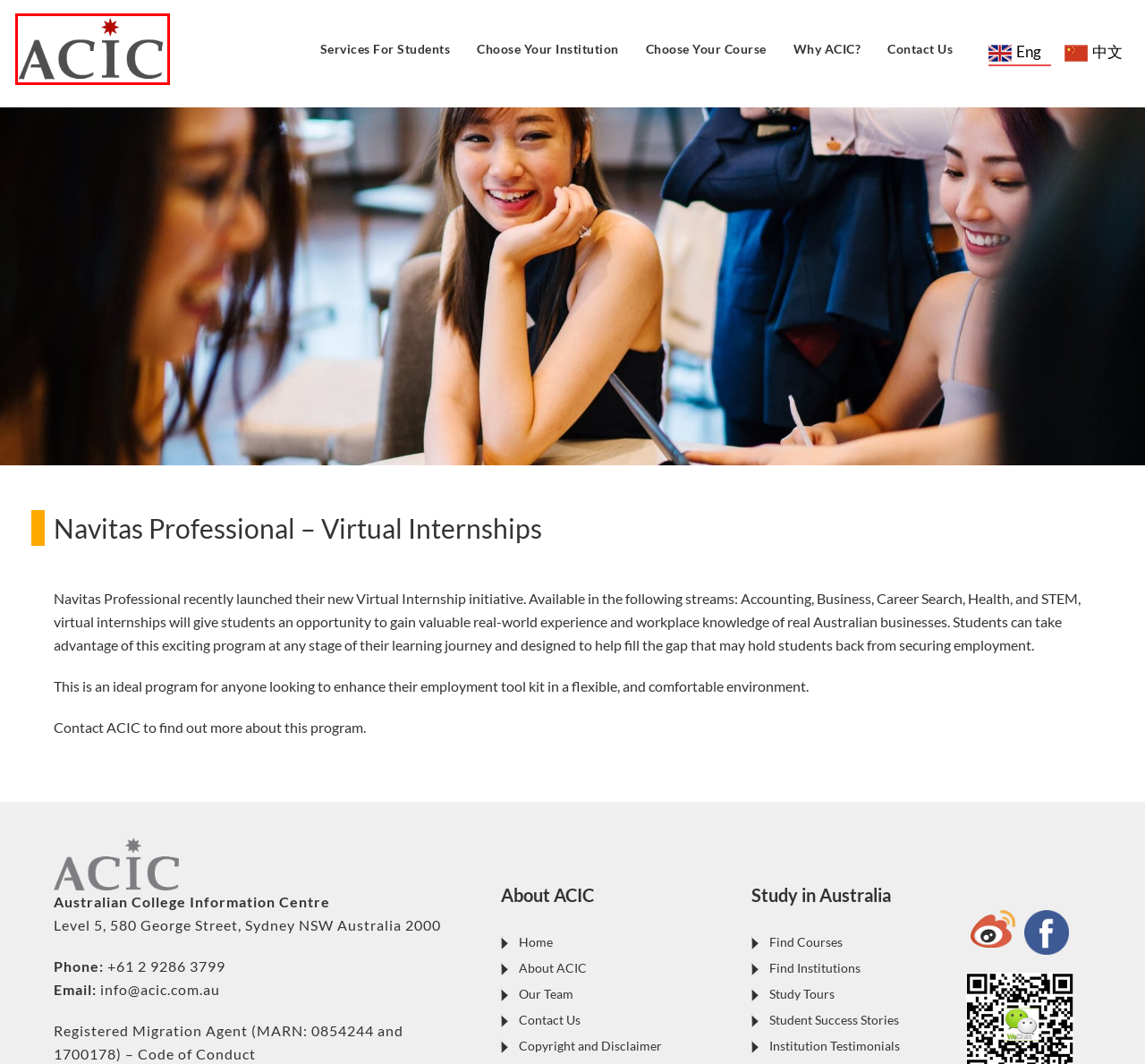Look at the screenshot of a webpage where a red bounding box surrounds a UI element. Your task is to select the best-matching webpage description for the new webpage after you click the element within the bounding box. The available options are:
A. Acic – Live the dream
B. Why ACIC – Acic
C. About ACIC – Acic
D. Courses by Profession – Acic
E. Study Tours – Acic
F. Copyright and Disclaimer – Acic
G. Our Team – Acic
H. Student Success Stories – Acic

A